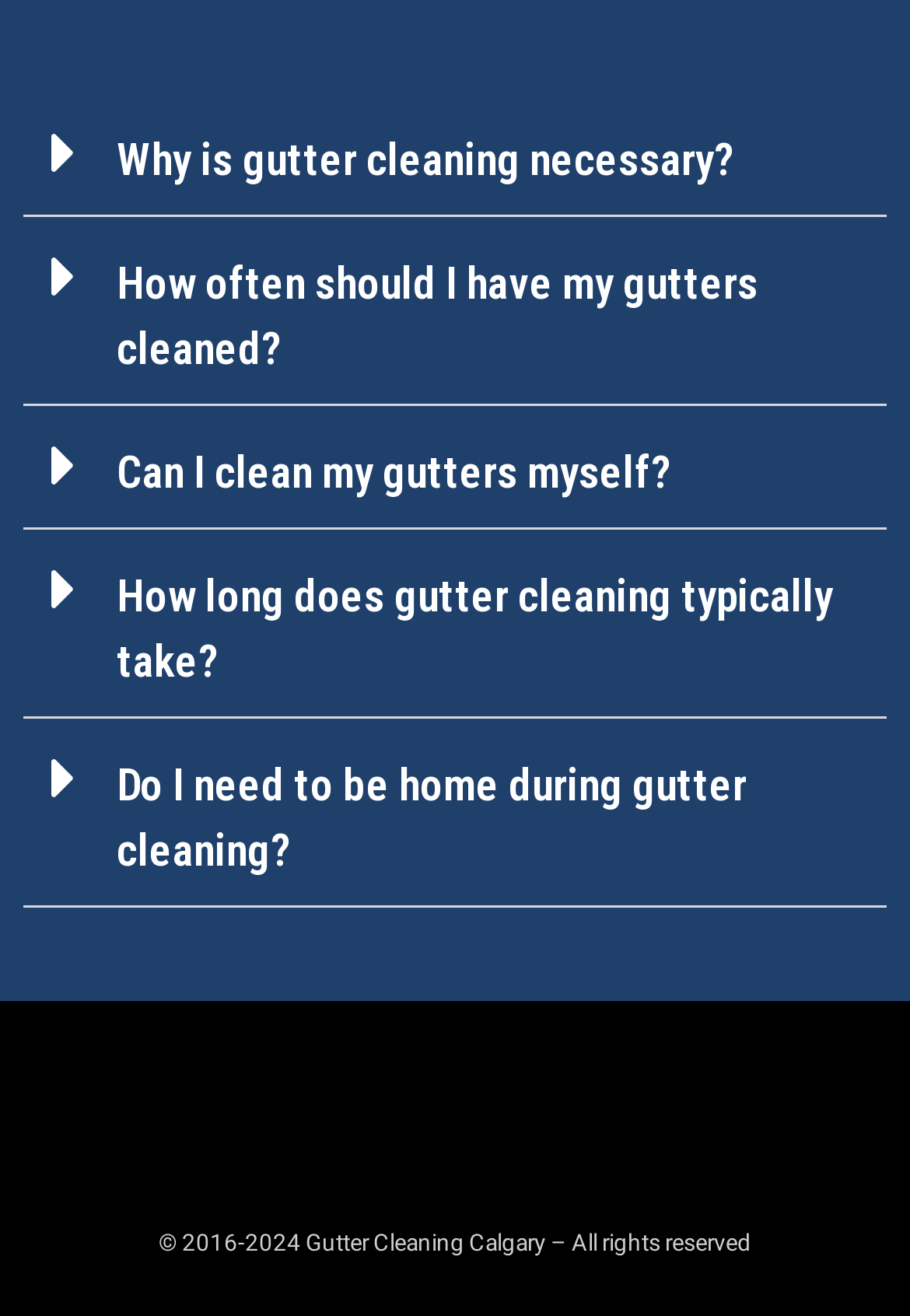Please reply with a single word or brief phrase to the question: 
What is the purpose of the buttons on the webpage?

To provide information